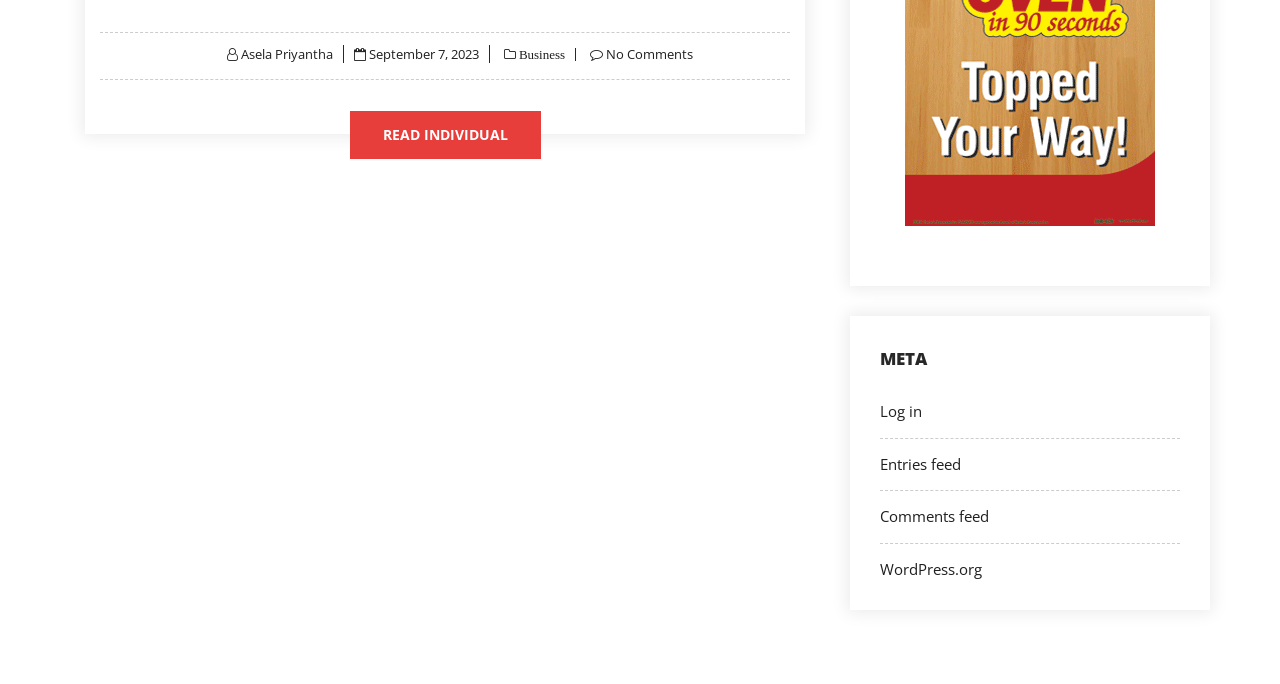Locate the bounding box coordinates of the item that should be clicked to fulfill the instruction: "log in to the website".

[0.688, 0.587, 0.72, 0.616]